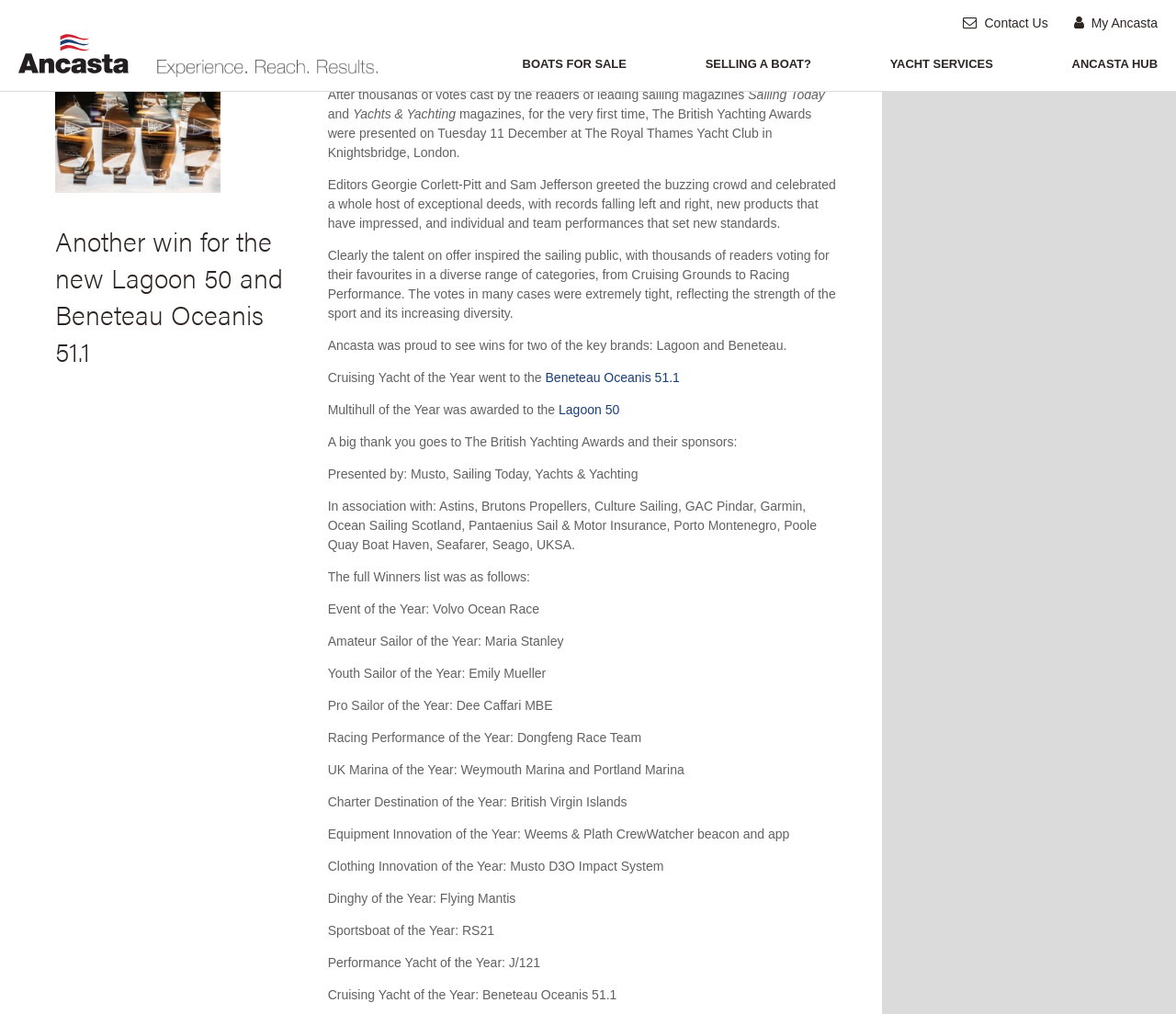Please provide a one-word or short phrase answer to the question:
What is the name of the yacht that won Cruising Yacht of the Year?

Beneteau Oceanis 51.1